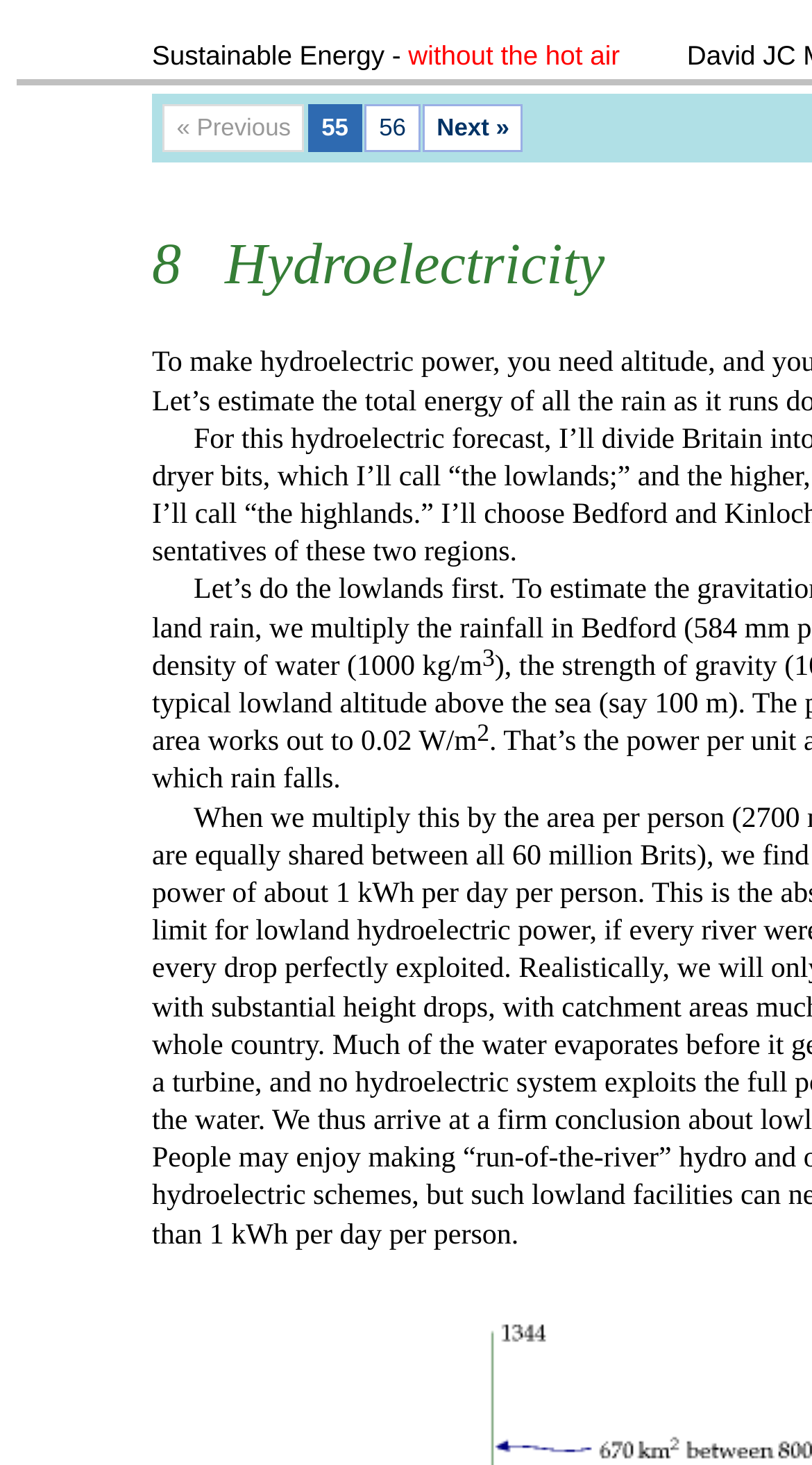What is the context of the text 'which rain falls'?
Answer with a single word or phrase by referring to the visual content.

energy from rain